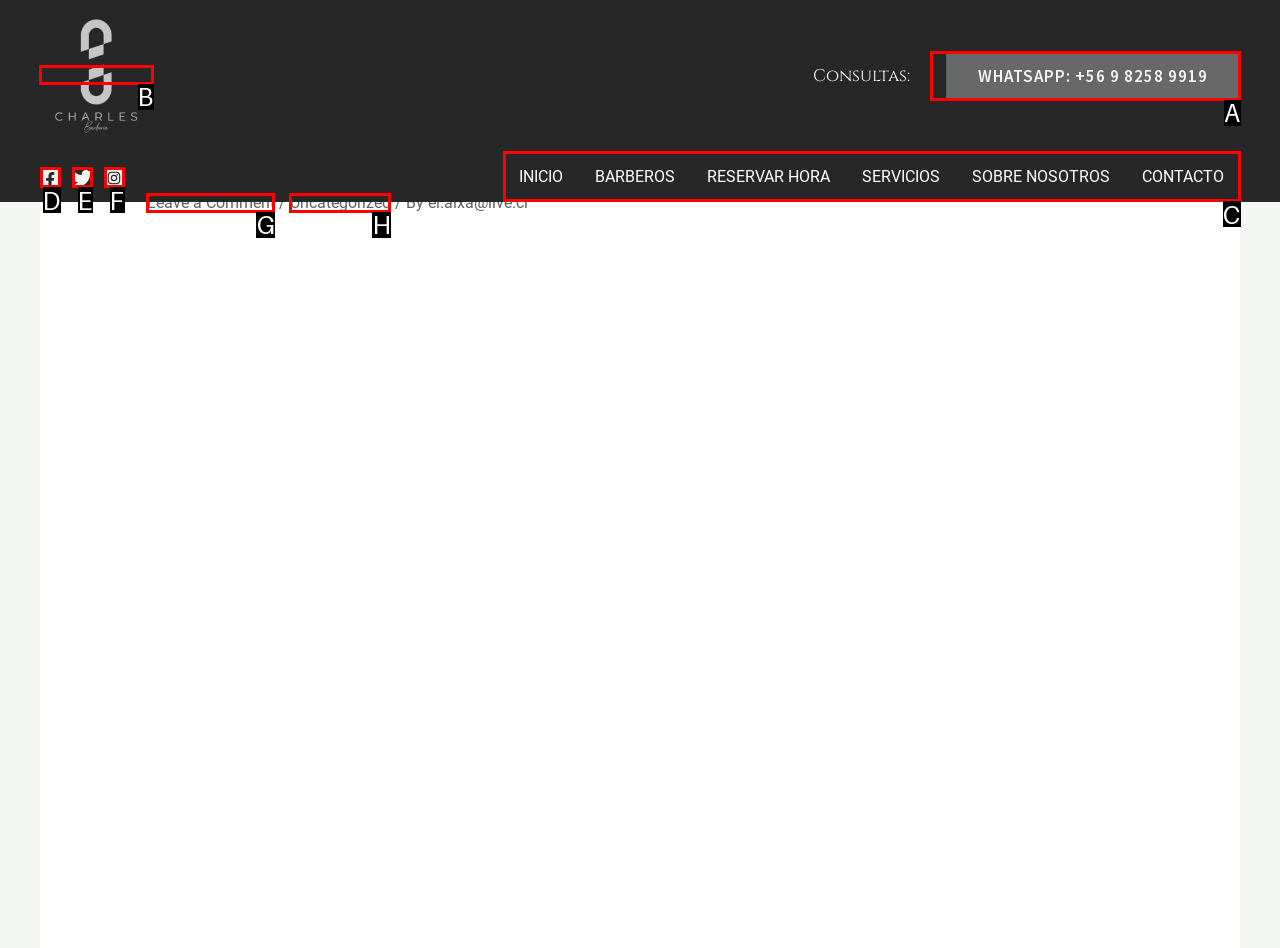Indicate the letter of the UI element that should be clicked to accomplish the task: Go to the site navigation. Answer with the letter only.

C